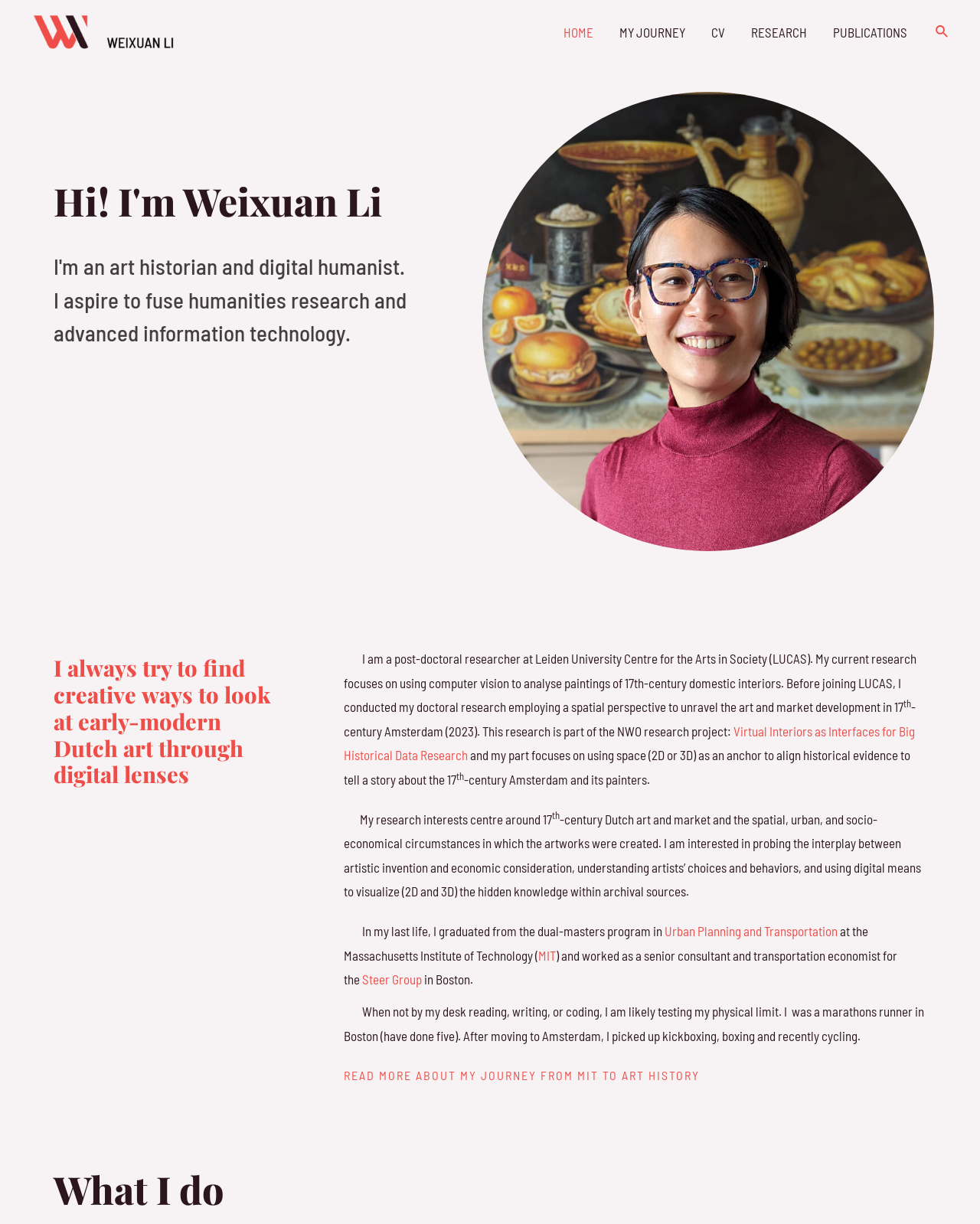Use a single word or phrase to respond to the question:
What is the researcher's previous occupation?

Senior consultant and transportation economist